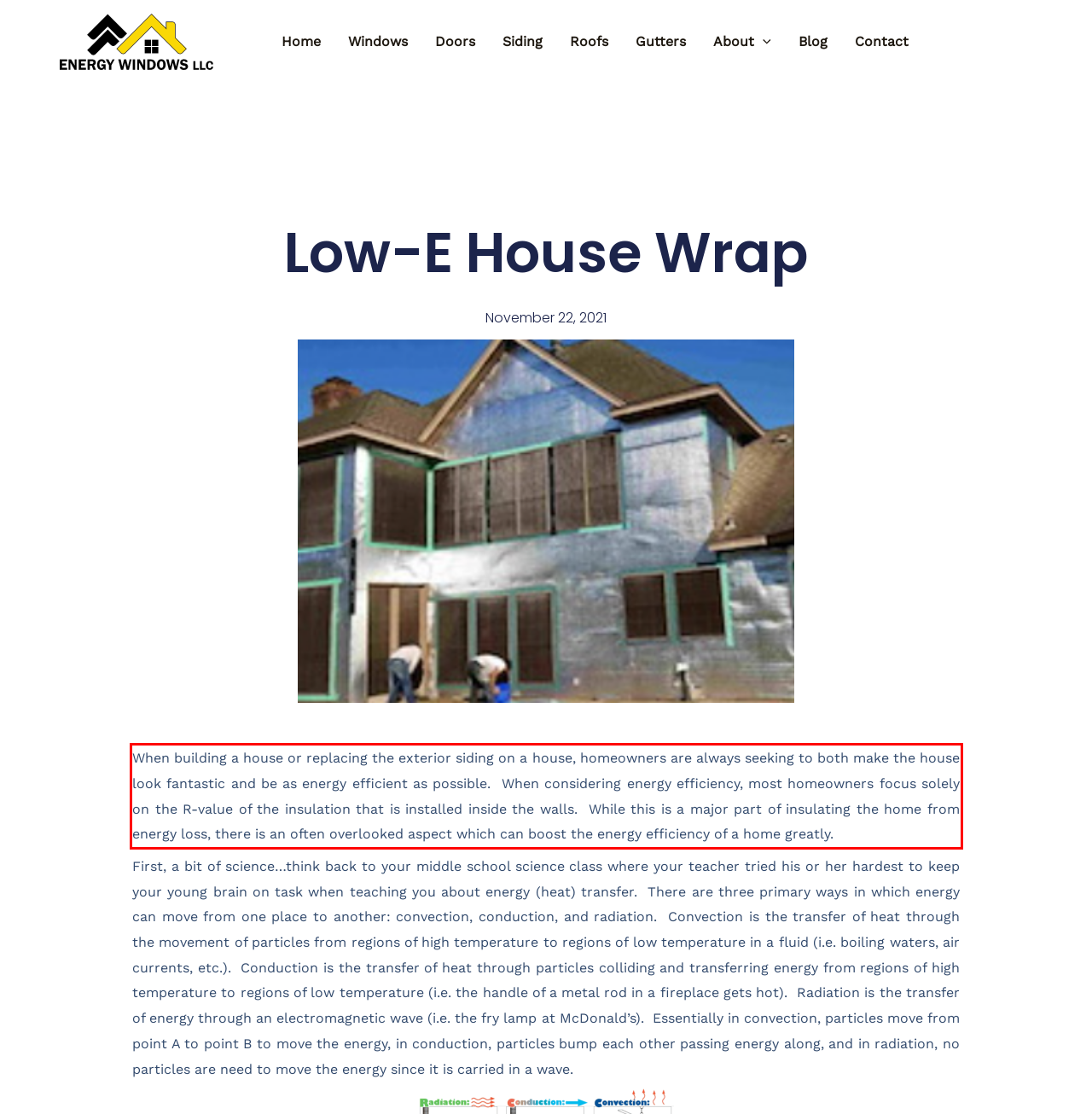Your task is to recognize and extract the text content from the UI element enclosed in the red bounding box on the webpage screenshot.

When building a house or replacing the exterior siding on a house, homeowners are always seeking to both make the house look fantastic and be as energy efficient as possible. When considering energy efficiency, most homeowners focus solely on the R-value of the insulation that is installed inside the walls. While this is a major part of insulating the home from energy loss, there is an often overlooked aspect which can boost the energy efficiency of a home greatly.